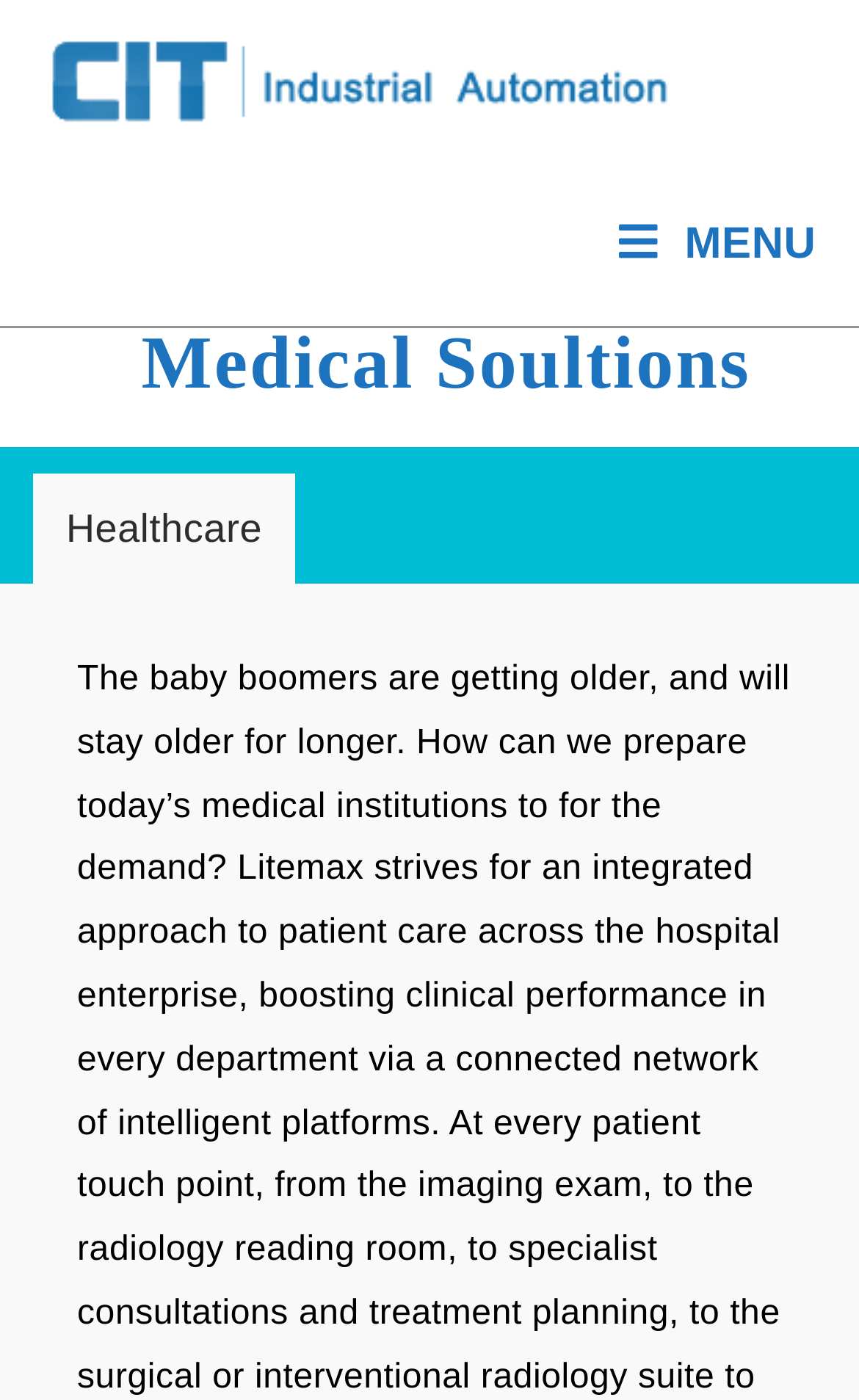What is the name of the company? Please answer the question using a single word or phrase based on the image.

Cayee Information Technology